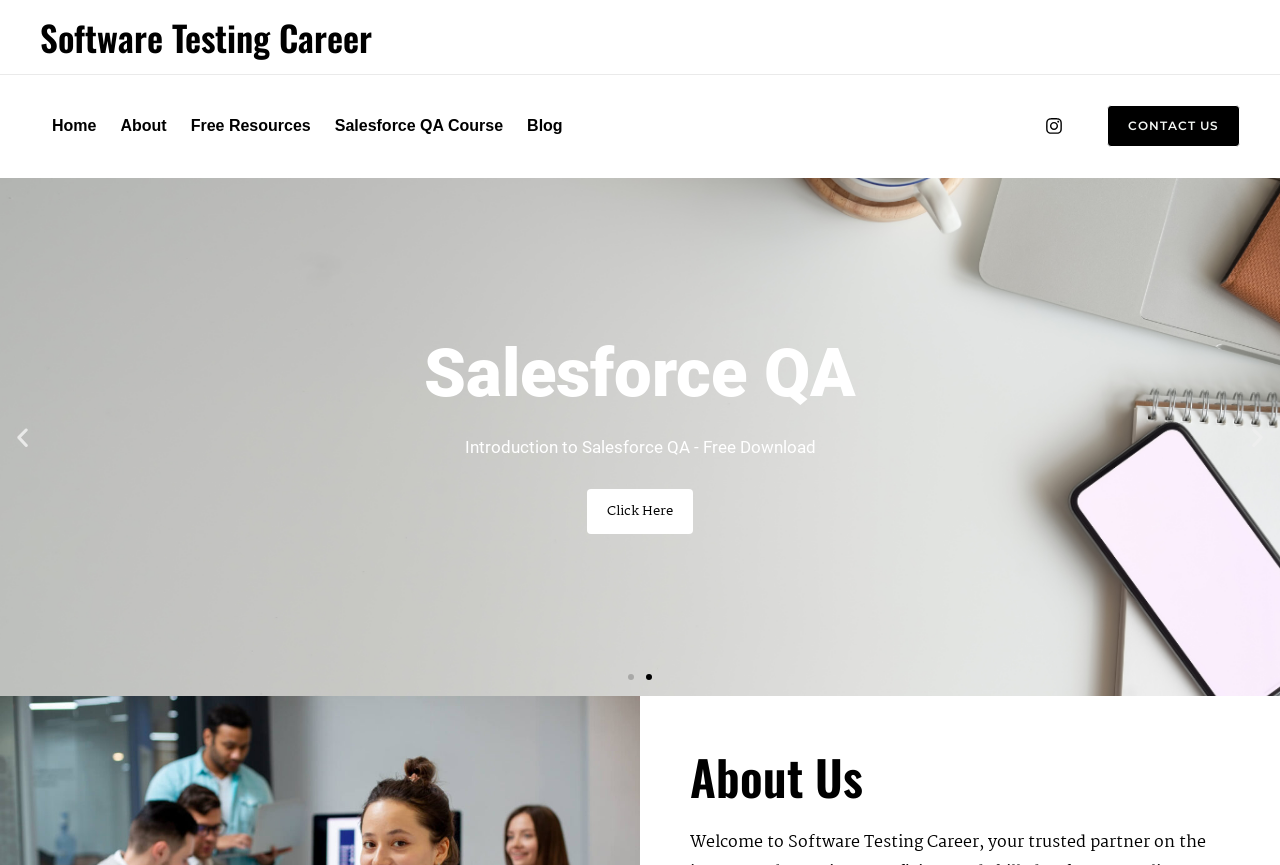Identify the bounding box coordinates for the region of the element that should be clicked to carry out the instruction: "Contact us". The bounding box coordinates should be four float numbers between 0 and 1, i.e., [left, top, right, bottom].

[0.846, 0.121, 0.969, 0.17]